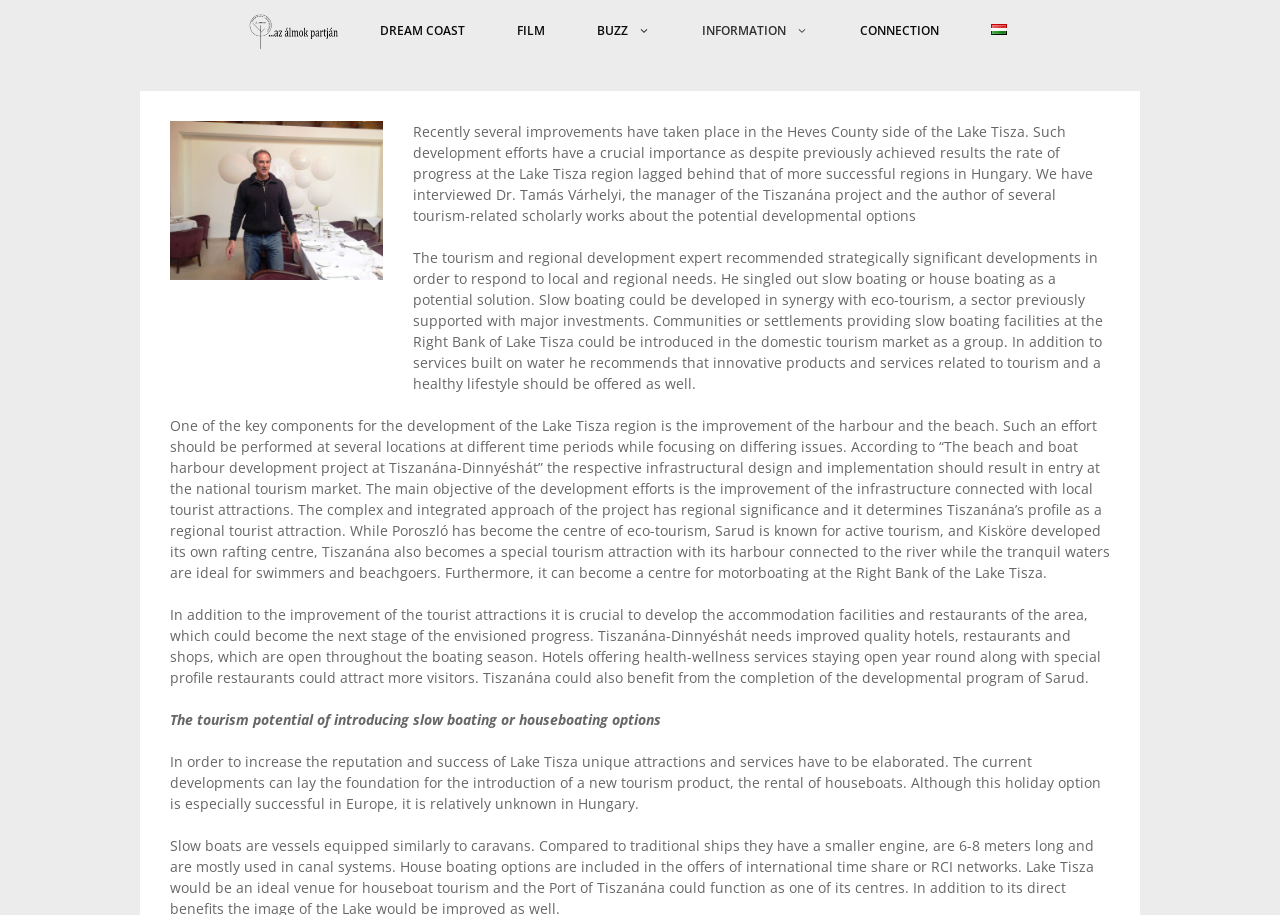Give a one-word or short phrase answer to this question: 
What is the goal of the development efforts?

Improve infrastructure